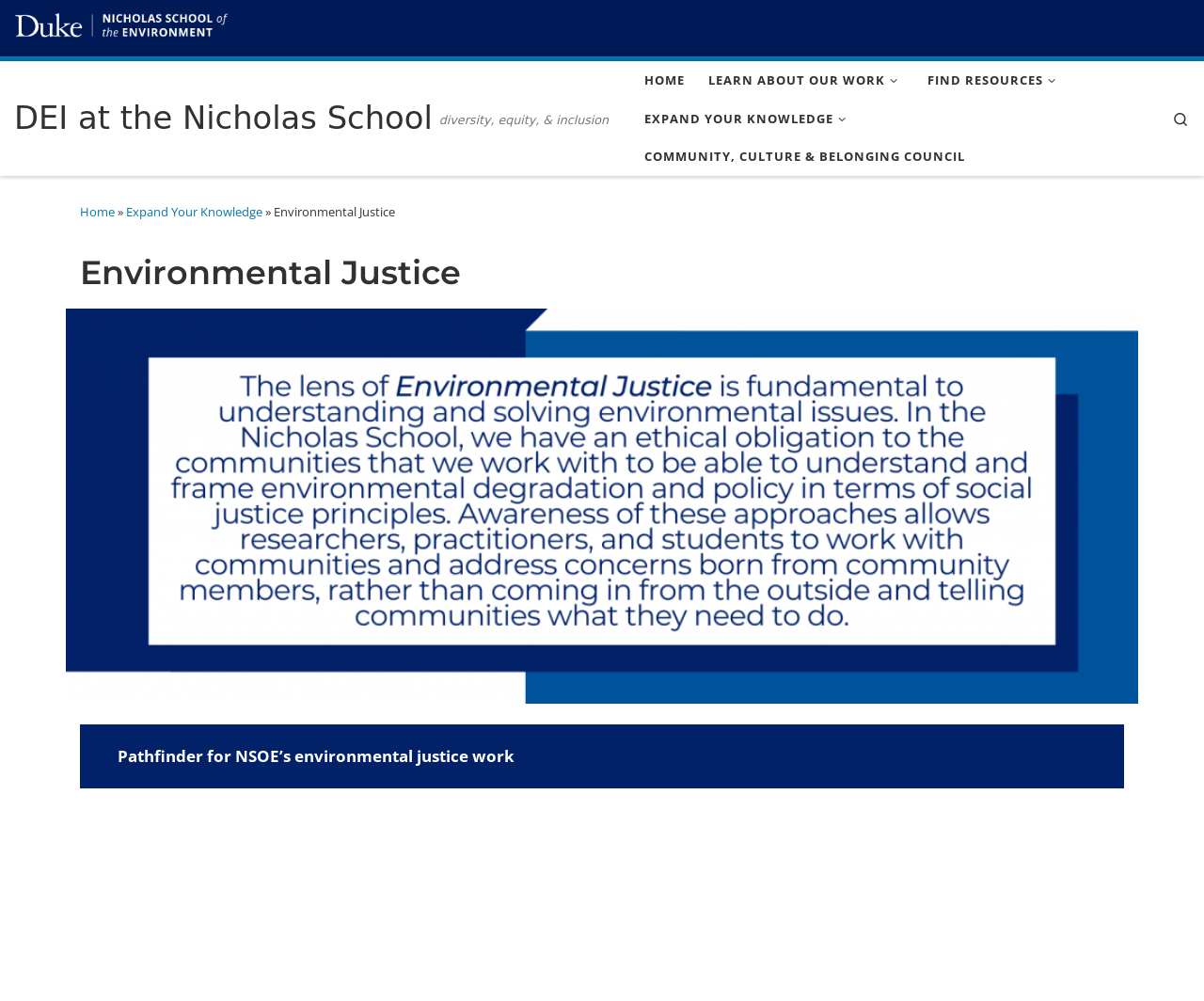Determine the coordinates of the bounding box that should be clicked to complete the instruction: "Learn about DEI at the Nicholas School". The coordinates should be represented by four float numbers between 0 and 1: [left, top, right, bottom].

[0.012, 0.095, 0.359, 0.142]